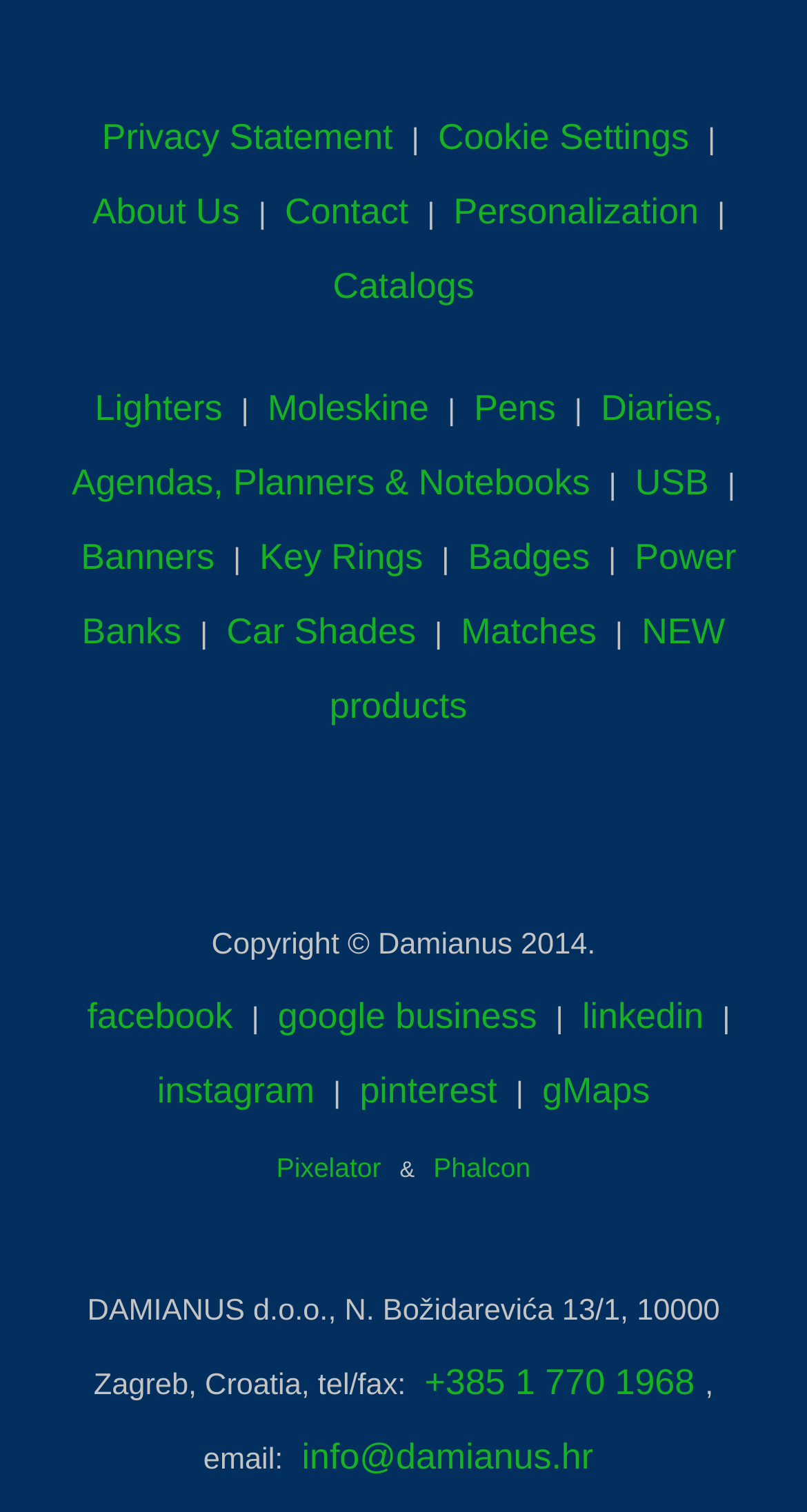How many product categories are there?
Answer the question in as much detail as possible.

There are 12 product categories on the webpage, which are Catalogs, Lighters, Moleskine, Pens, Diaries, Agendas, Planners & Notebooks, USB, Banners, Key Rings, Badges, Power Banks, and Car Shades. These categories can be found in the middle section of the webpage.